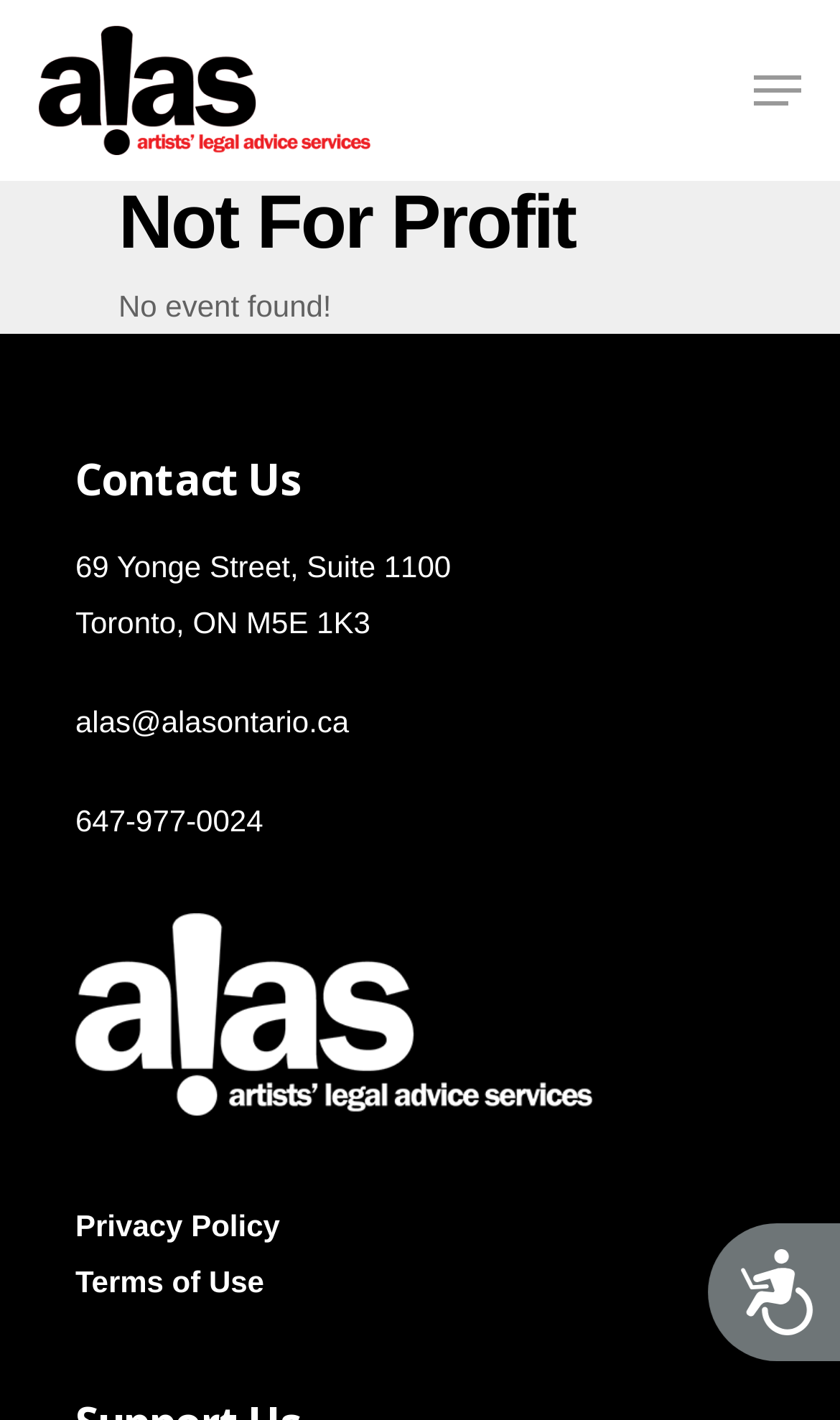Provide the bounding box coordinates for the area that should be clicked to complete the instruction: "Leave a reply".

None